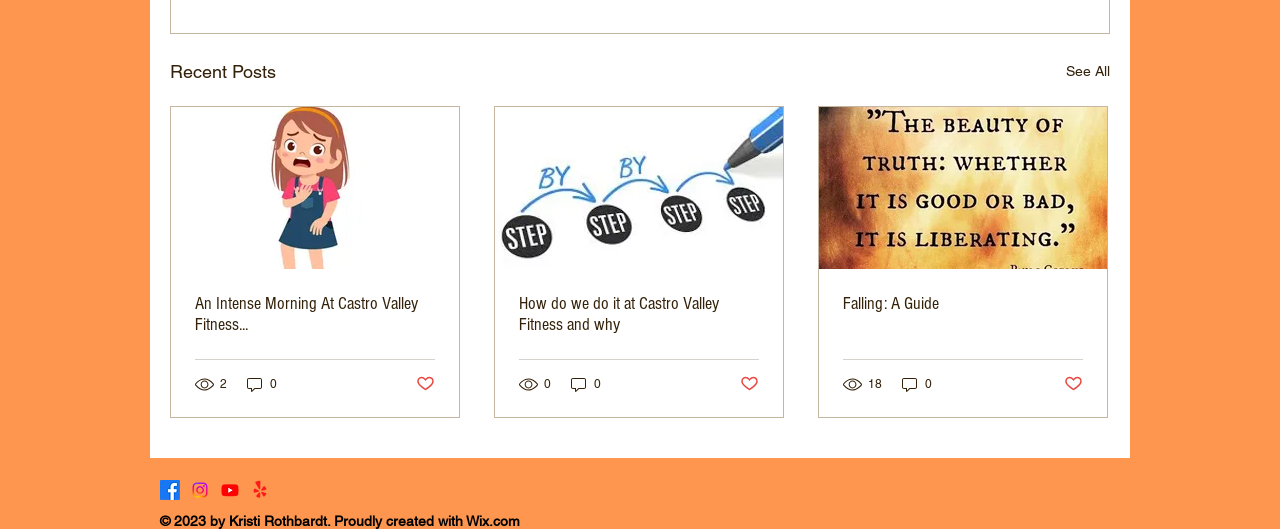Pinpoint the bounding box coordinates of the area that must be clicked to complete this instruction: "Click on the 'See All' link".

[0.833, 0.108, 0.867, 0.163]